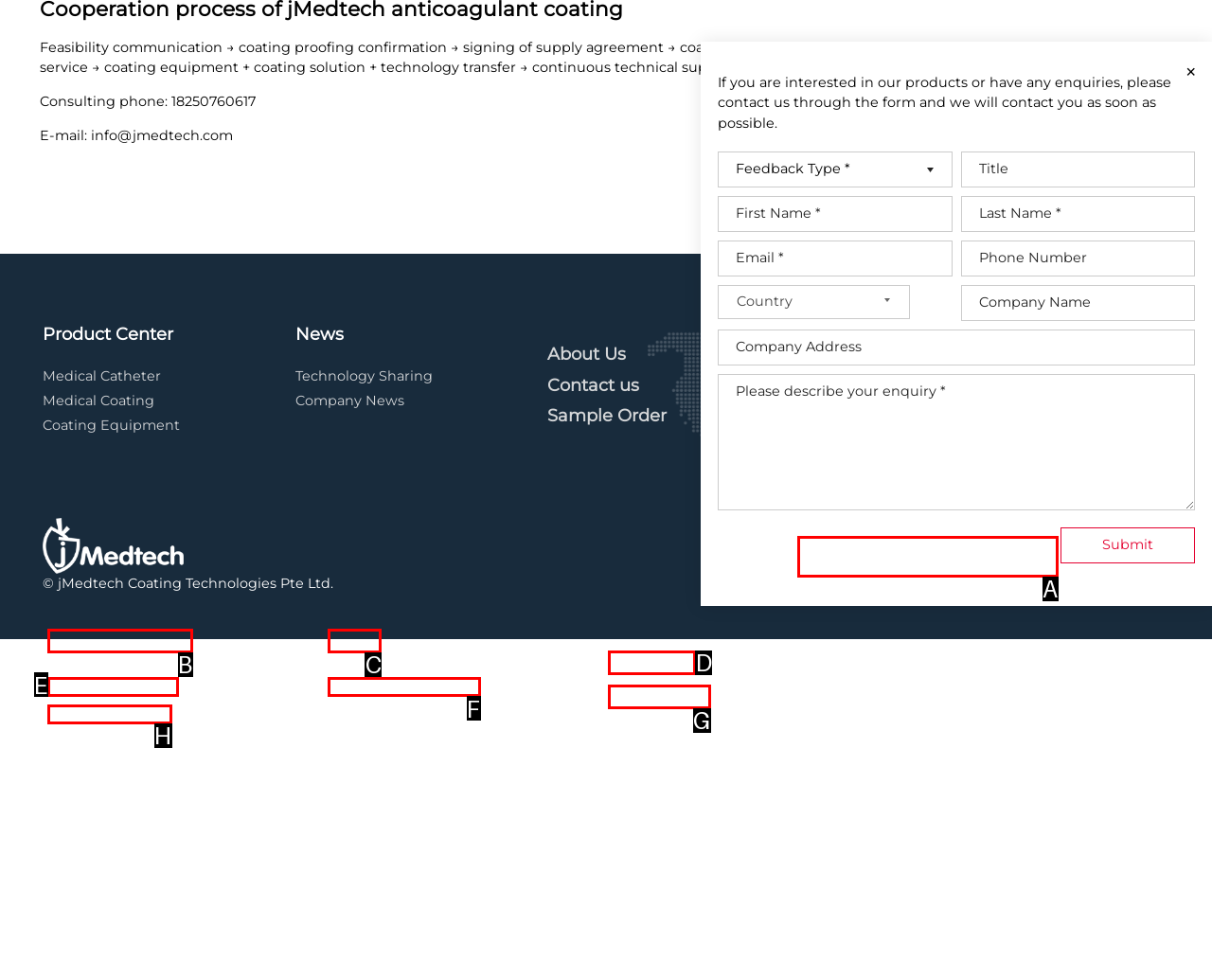For the task: Contact us, identify the HTML element to click.
Provide the letter corresponding to the right choice from the given options.

G